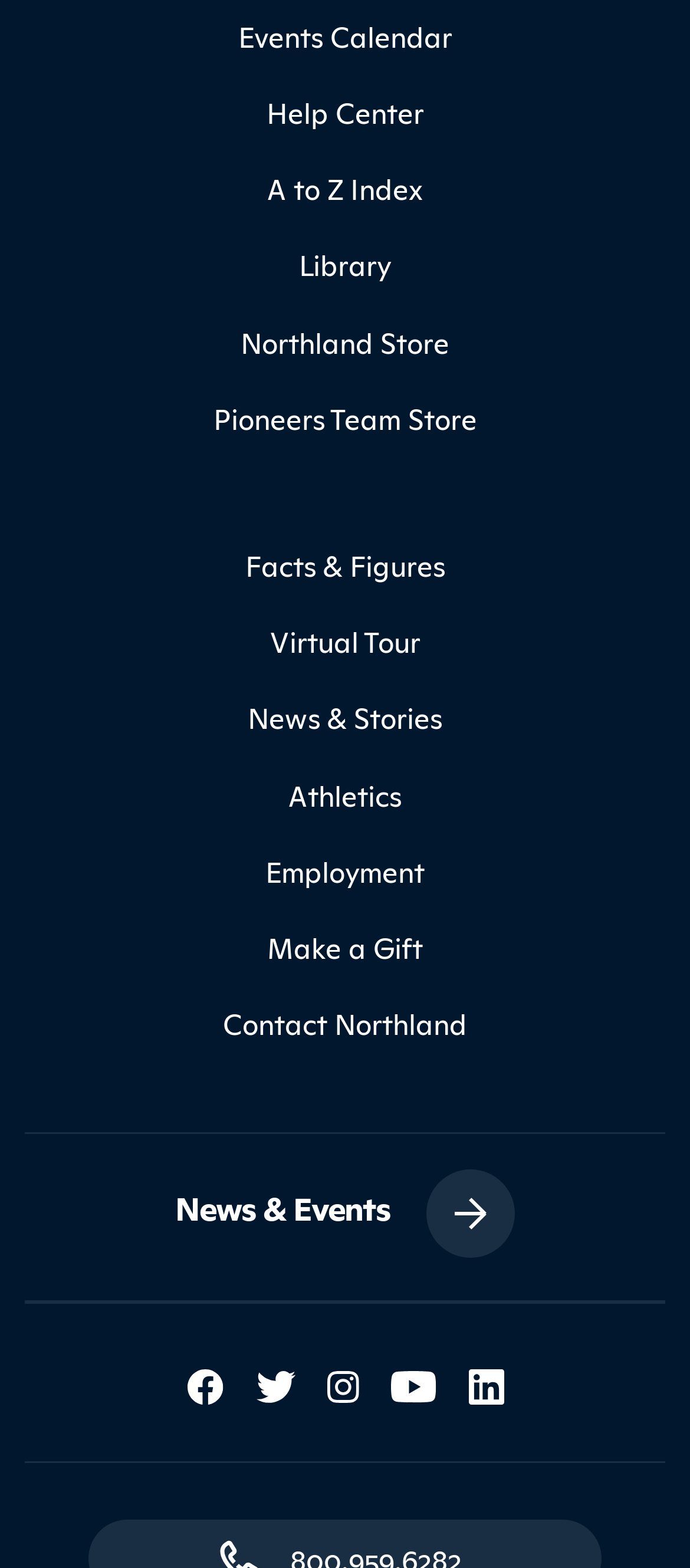Find the bounding box coordinates of the clickable element required to execute the following instruction: "Explore the Virtual Tour". Provide the coordinates as four float numbers between 0 and 1, i.e., [left, top, right, bottom].

[0.036, 0.385, 0.964, 0.434]